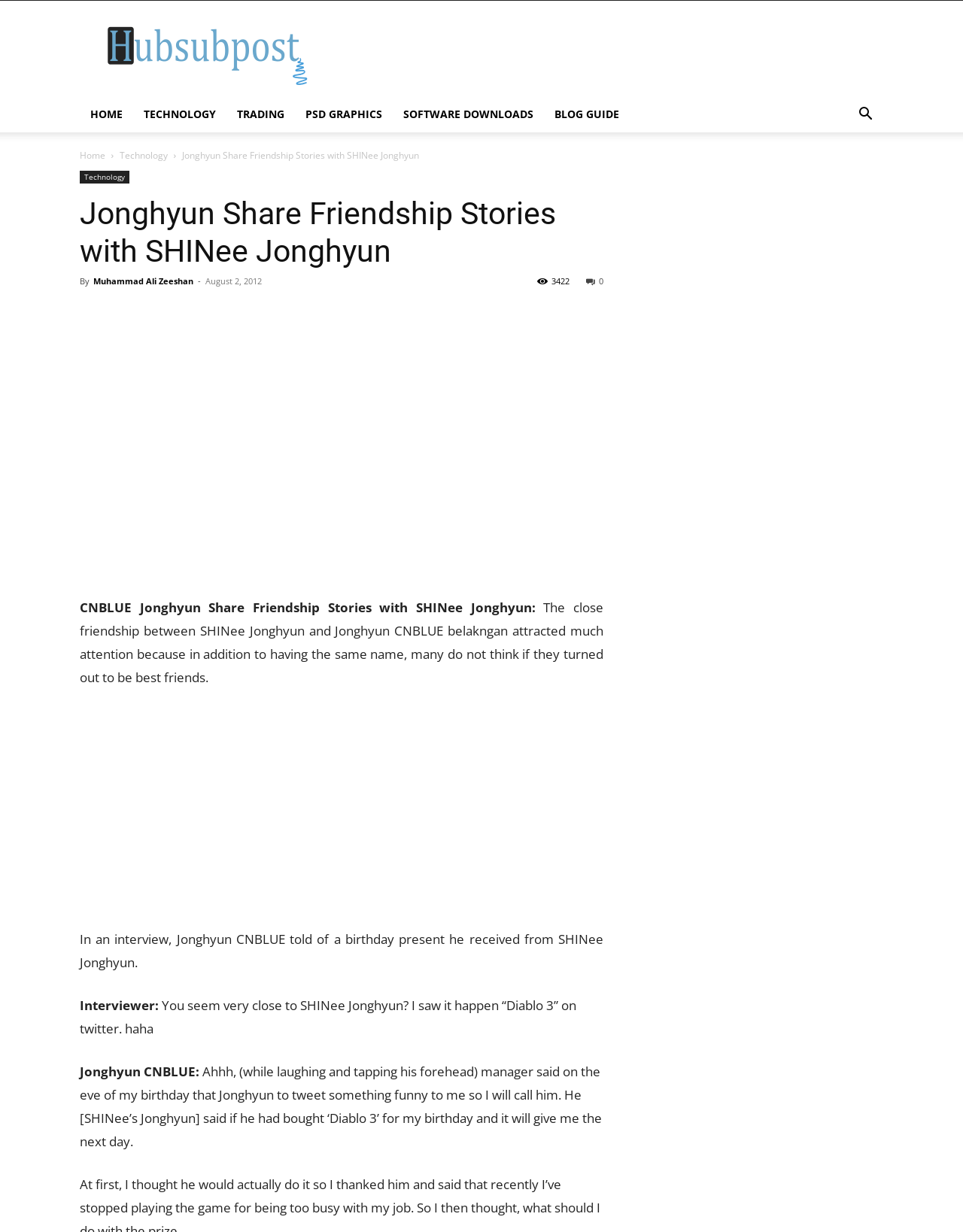Construct a comprehensive caption that outlines the webpage's structure and content.

This webpage is about the friendship between SHINee's Jonghyun and CNBLUE's Jonghyun. At the top, there are seven links: "HOME", "TECHNOLOGY", "TRADING", "PSD GRAPHICS", "SOFTWARE DOWNLOADS", and "BLOG GUIDE", aligned horizontally. Below these links, there is a button with an icon. 

On the left side, there is a vertical menu with links to "Home" and "Technology". Next to this menu, there is a header section with the title "Jonghyun Share Friendship Stories with SHINee Jonghyun" and information about the author, Muhammad Ali Zeeshan, and the date, August 2, 2012. 

Below the header, there are five social media links and a link with a comment count of 3422. The main content of the webpage is an article about the friendship between the two Jonghyuns. The article is divided into several paragraphs, with two images related to the topic. The text describes their close friendship, including a story about a birthday present Jonghyun CNBLUE received from SHINee Jonghyun. The article also includes an interview with Jonghyun CNBLUE, where he talks about his friendship with SHINee Jonghyun.